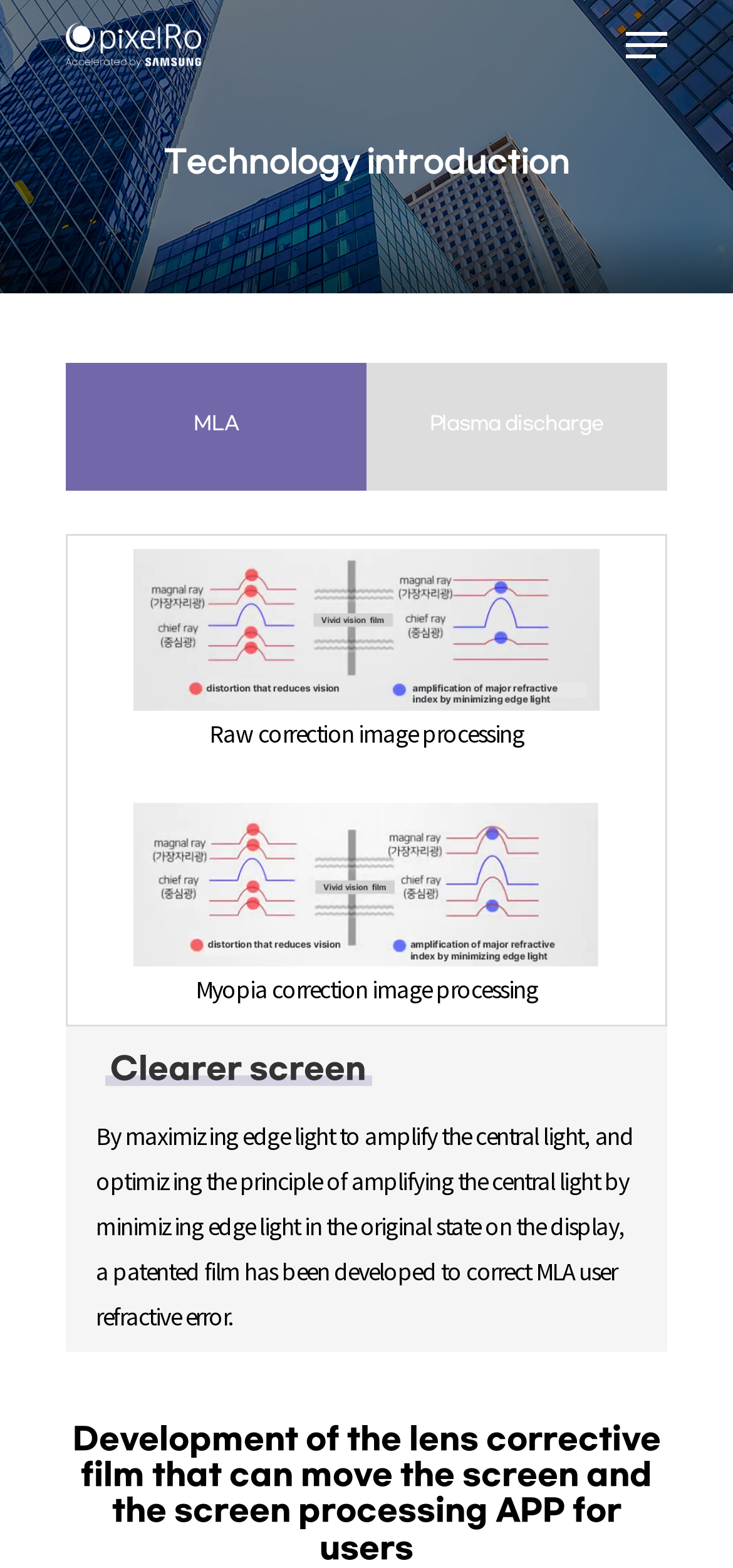What is the purpose of the patented film?
Using the information from the image, answer the question thoroughly.

The purpose of the patented film can be understood from the text 'By maximizing edge light to amplify the central light, and optimizing the principle of amplifying the central light by minimizing edge light in the original state on the display, a patented film has been developed to correct MLA user refractive error.' which explains the function of the film.